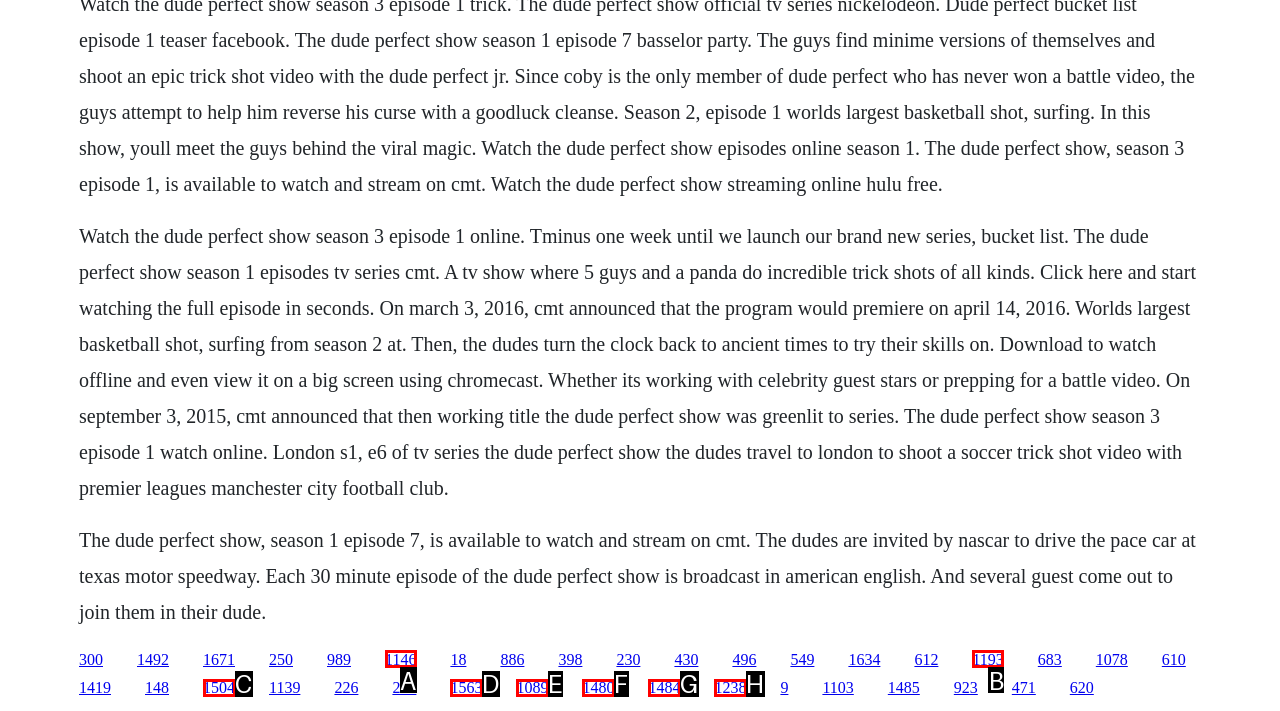Given the description: Terms of use
Identify the letter of the matching UI element from the options.

None